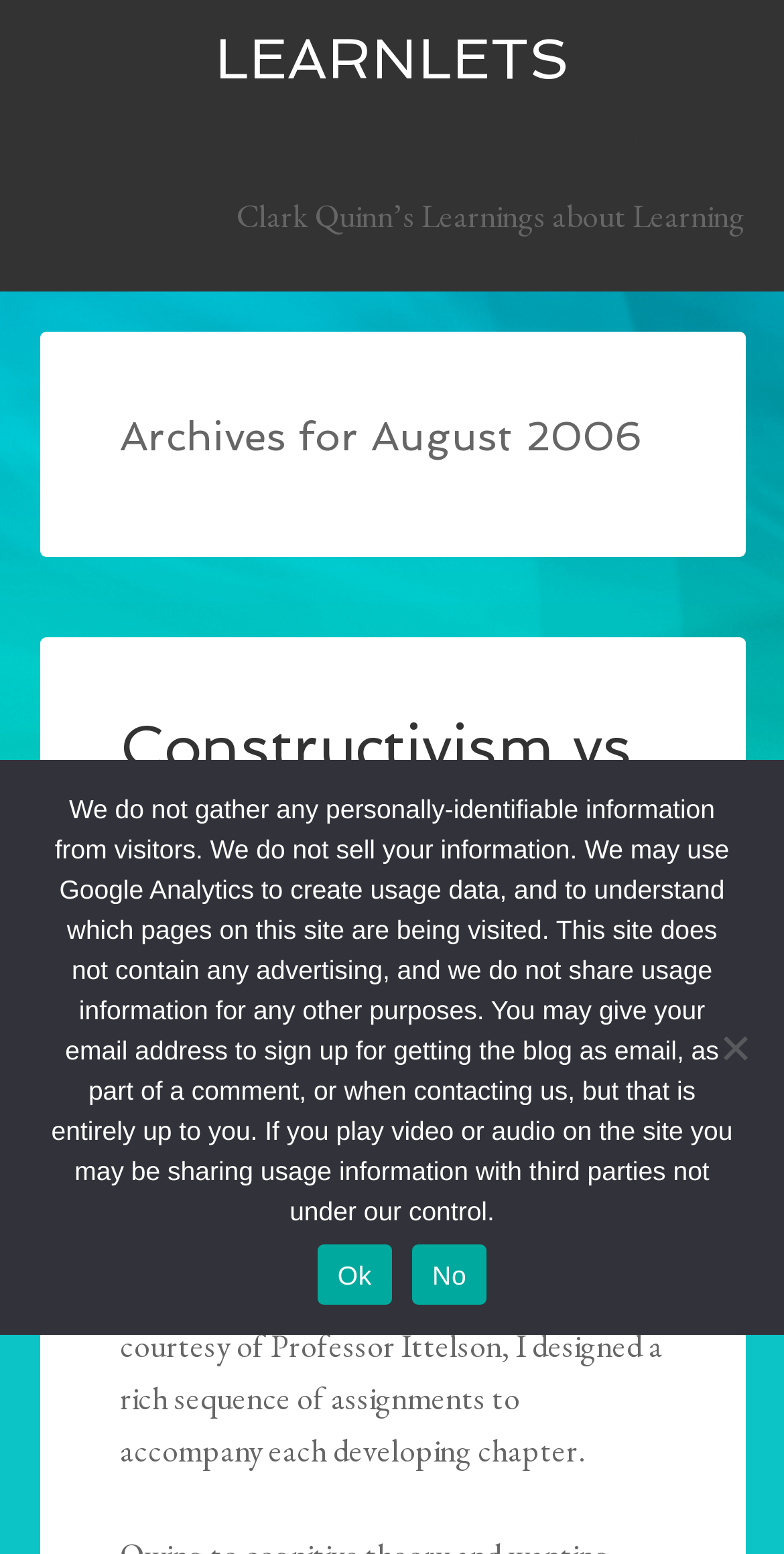Determine the bounding box for the described HTML element: "No". Ensure the coordinates are four float numbers between 0 and 1 in the format [left, top, right, bottom].

[0.526, 0.801, 0.621, 0.84]